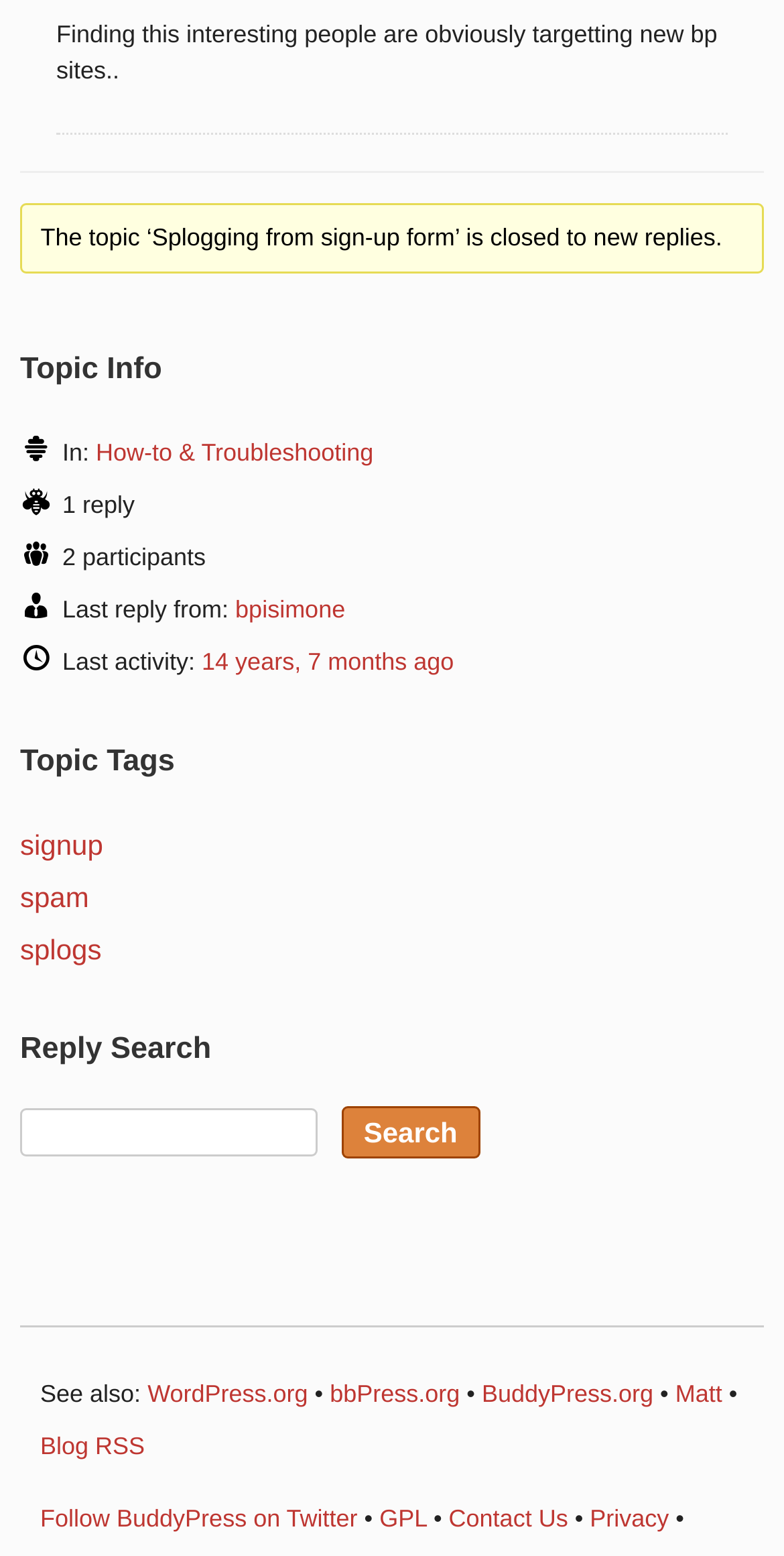Show me the bounding box coordinates of the clickable region to achieve the task as per the instruction: "Contact Us".

[0.572, 0.967, 0.724, 0.985]